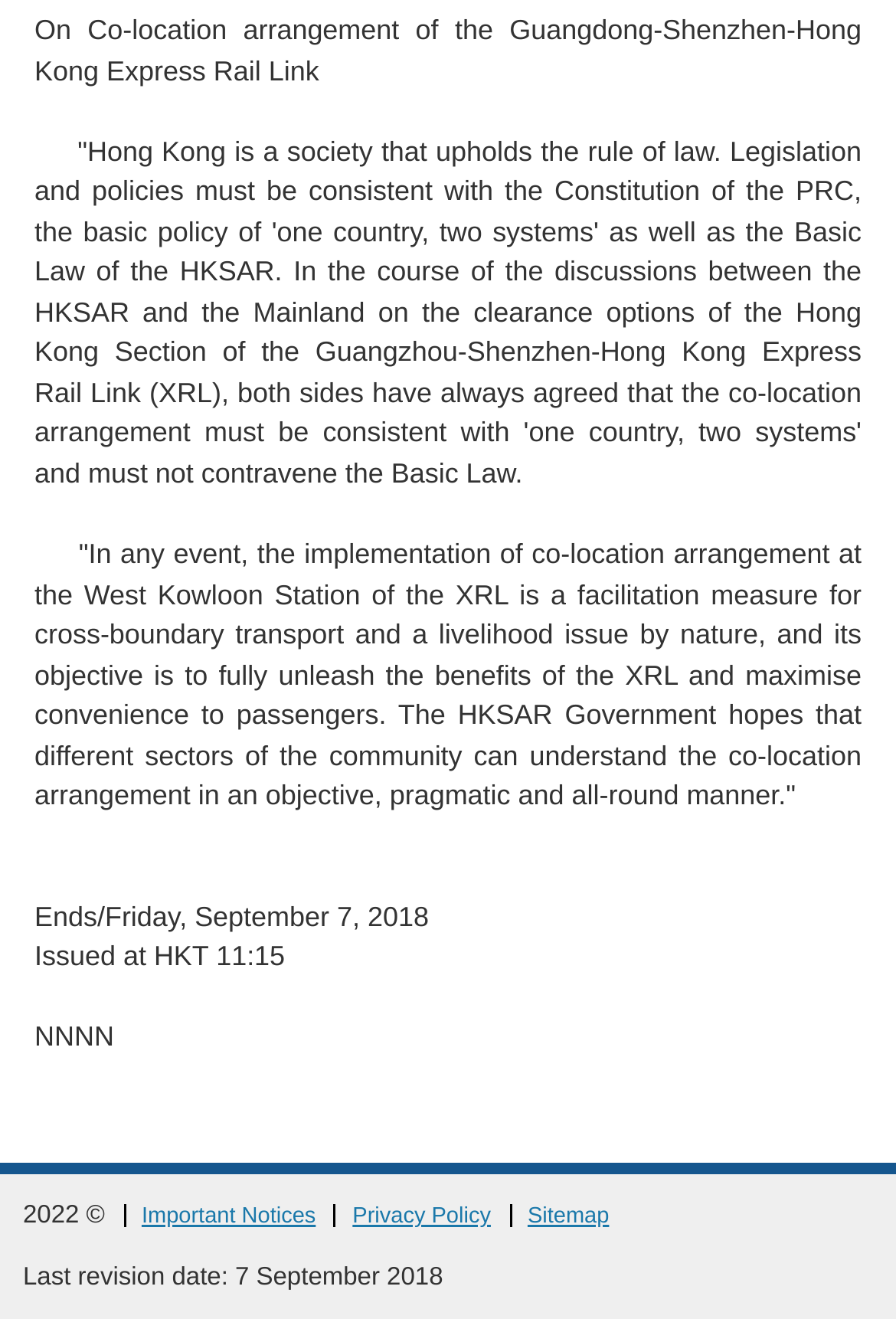Please answer the following question using a single word or phrase: 
How many links are at the bottom of the webpage?

3